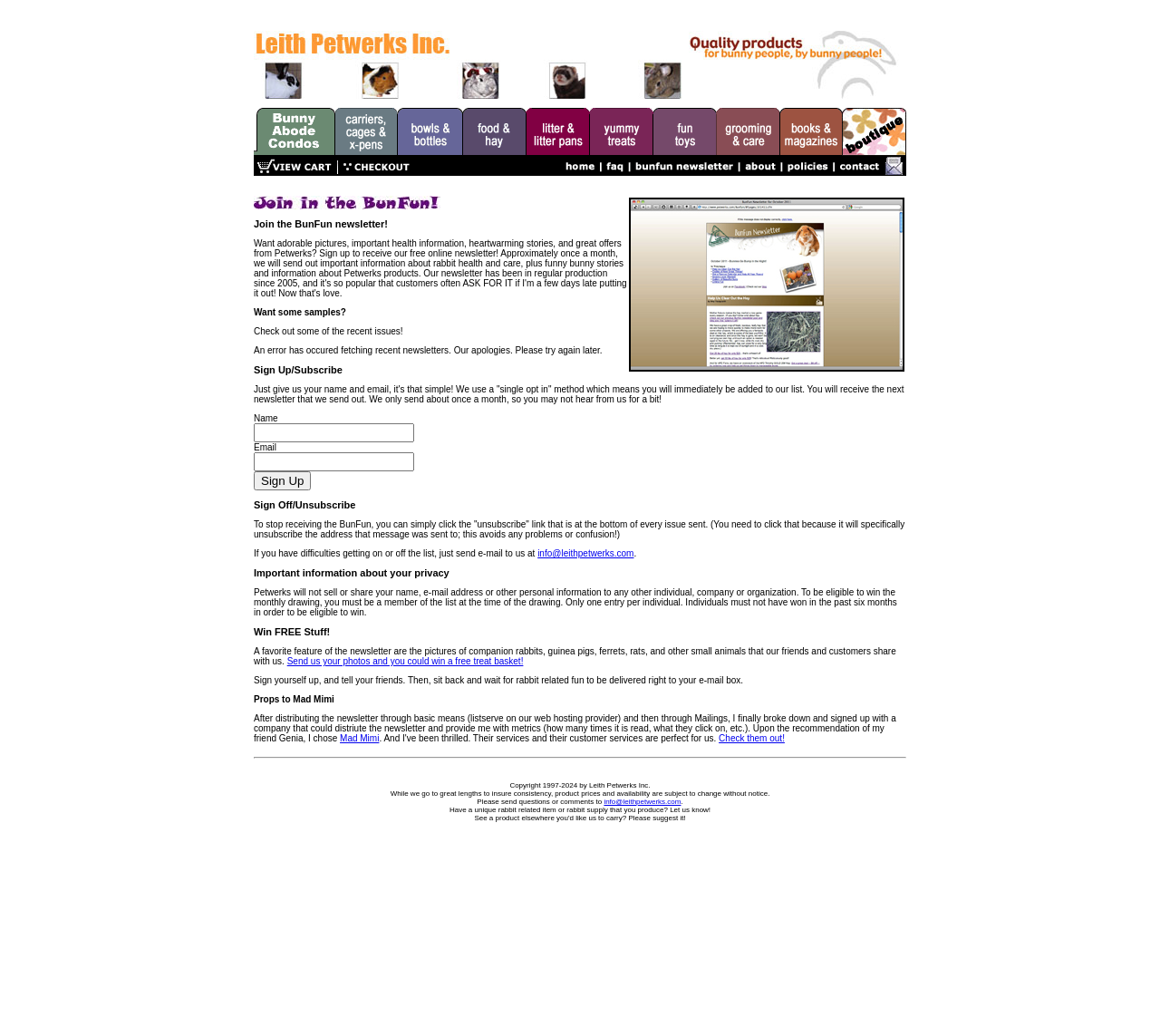Please answer the following question using a single word or phrase: 
How often is the BunFun newsletter sent out?

Once a month